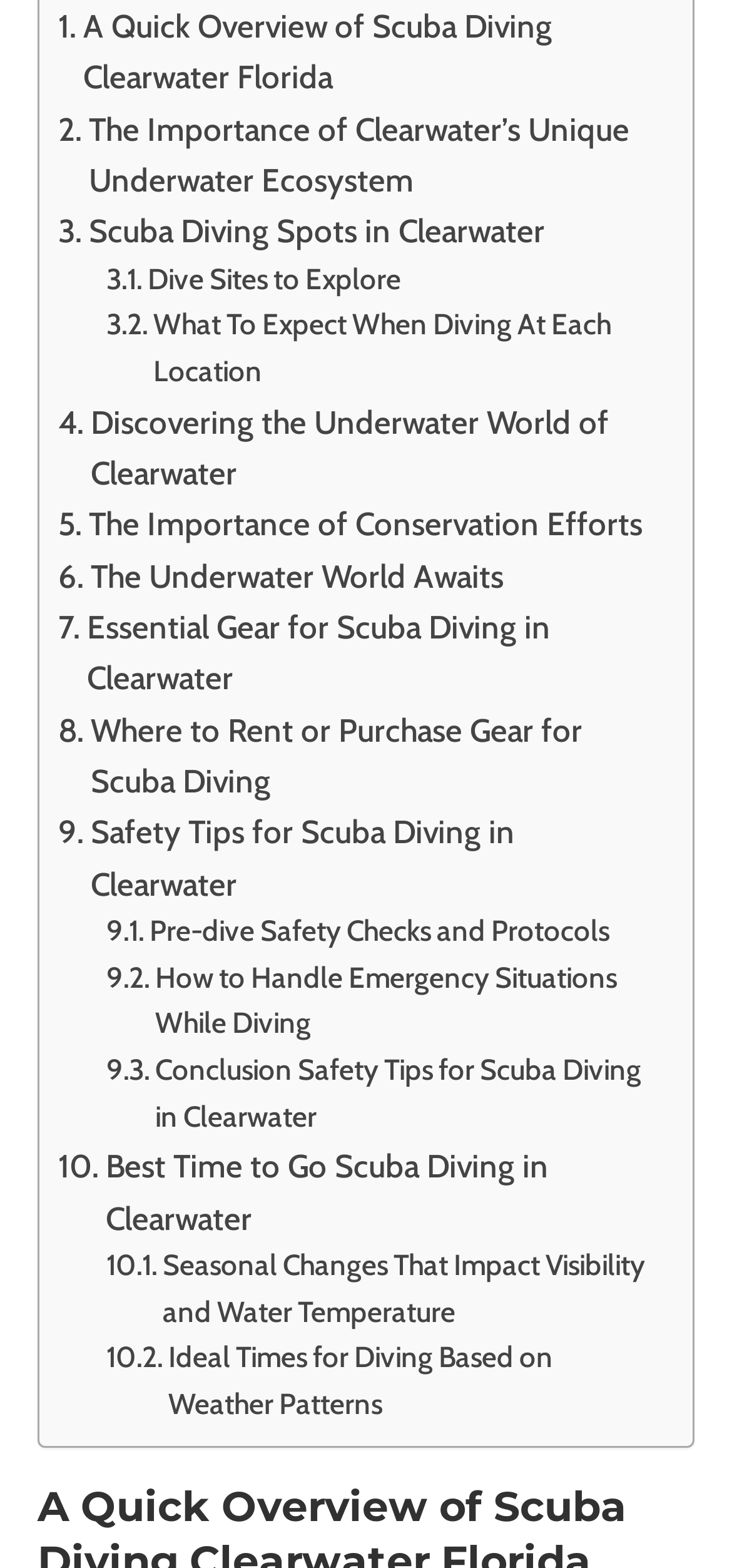Use a single word or phrase to answer this question: 
How many links are on the webpage?

18